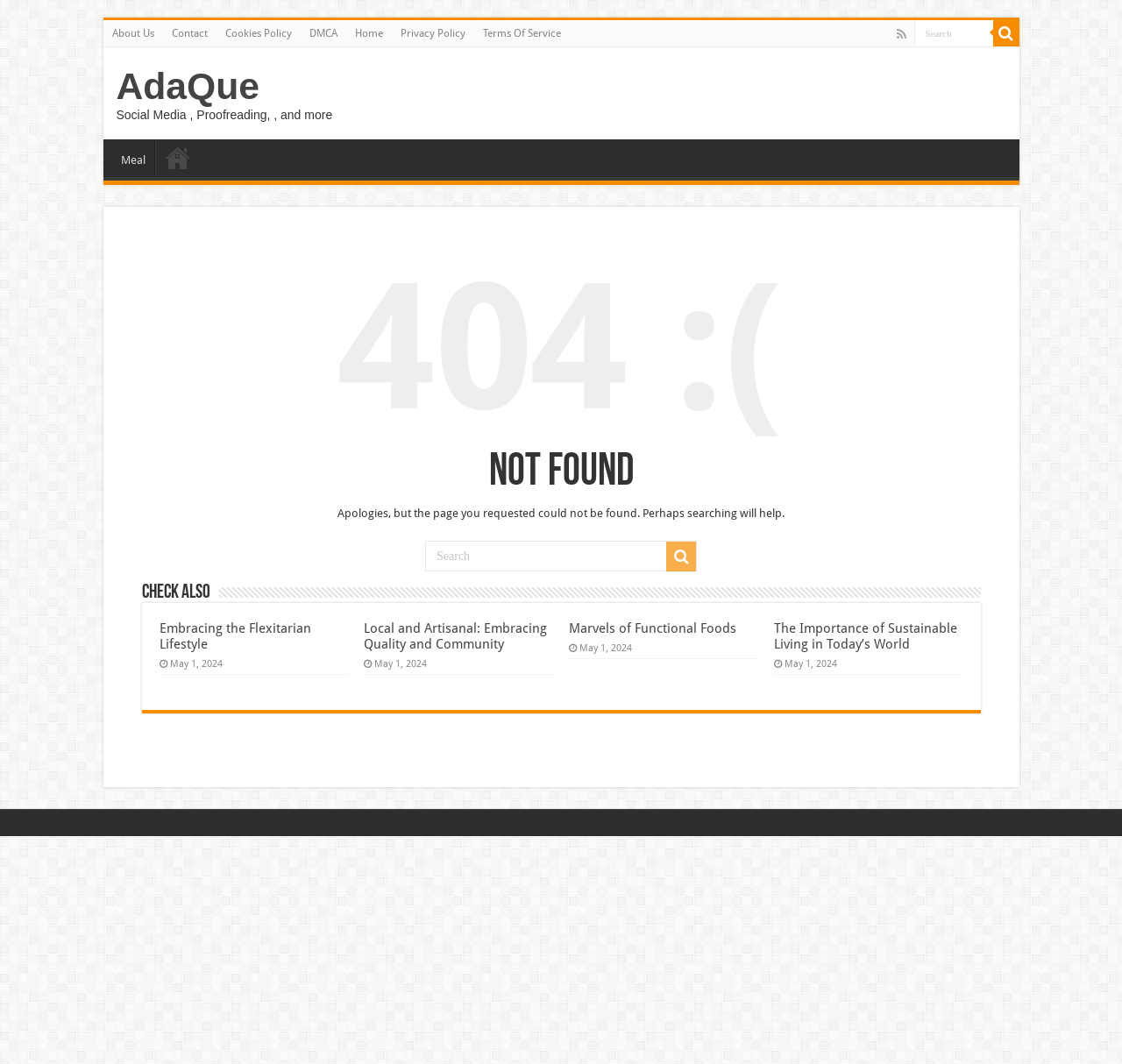Could you determine the bounding box coordinates of the clickable element to complete the instruction: "Read Embracing the Flexitarian Lifestyle article"? Provide the coordinates as four float numbers between 0 and 1, i.e., [left, top, right, bottom].

[0.142, 0.583, 0.31, 0.613]